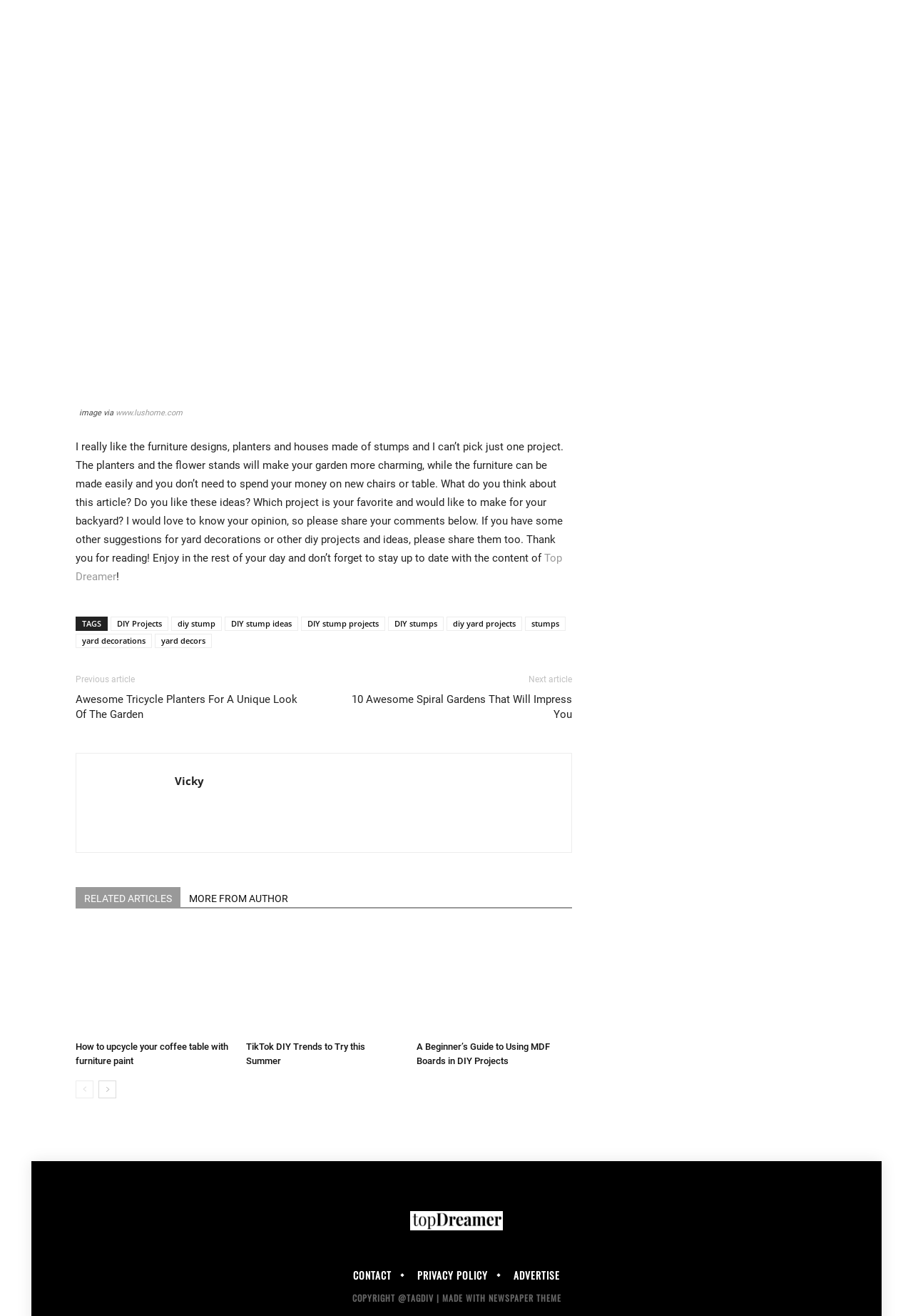Find the bounding box coordinates of the area that needs to be clicked in order to achieve the following instruction: "View the previous article about Awesome Tricycle Planters". The coordinates should be specified as four float numbers between 0 and 1, i.e., [left, top, right, bottom].

[0.083, 0.526, 0.336, 0.549]